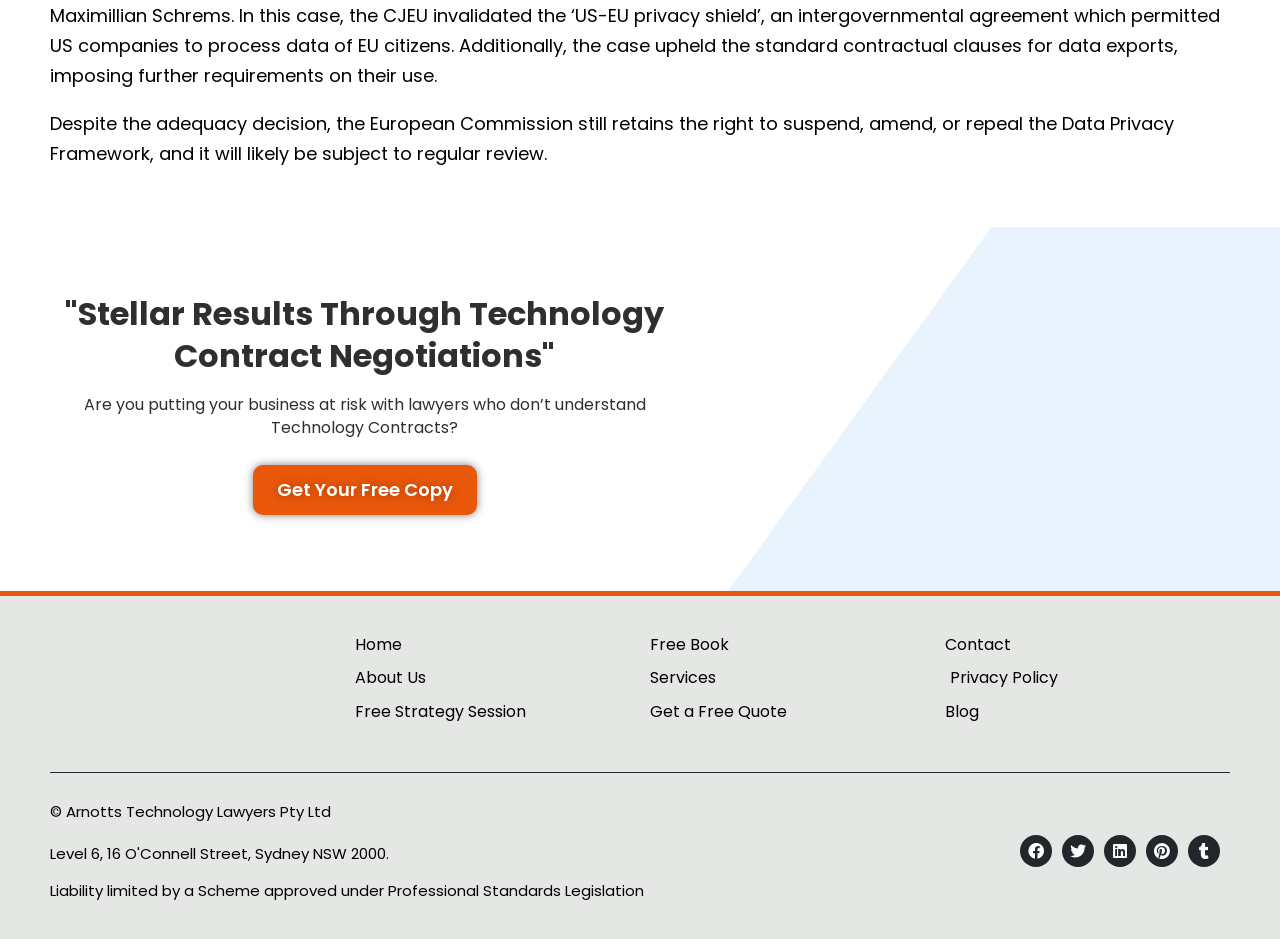Show the bounding box coordinates for the HTML element as described: "Free Strategy Session".

[0.277, 0.743, 0.492, 0.774]